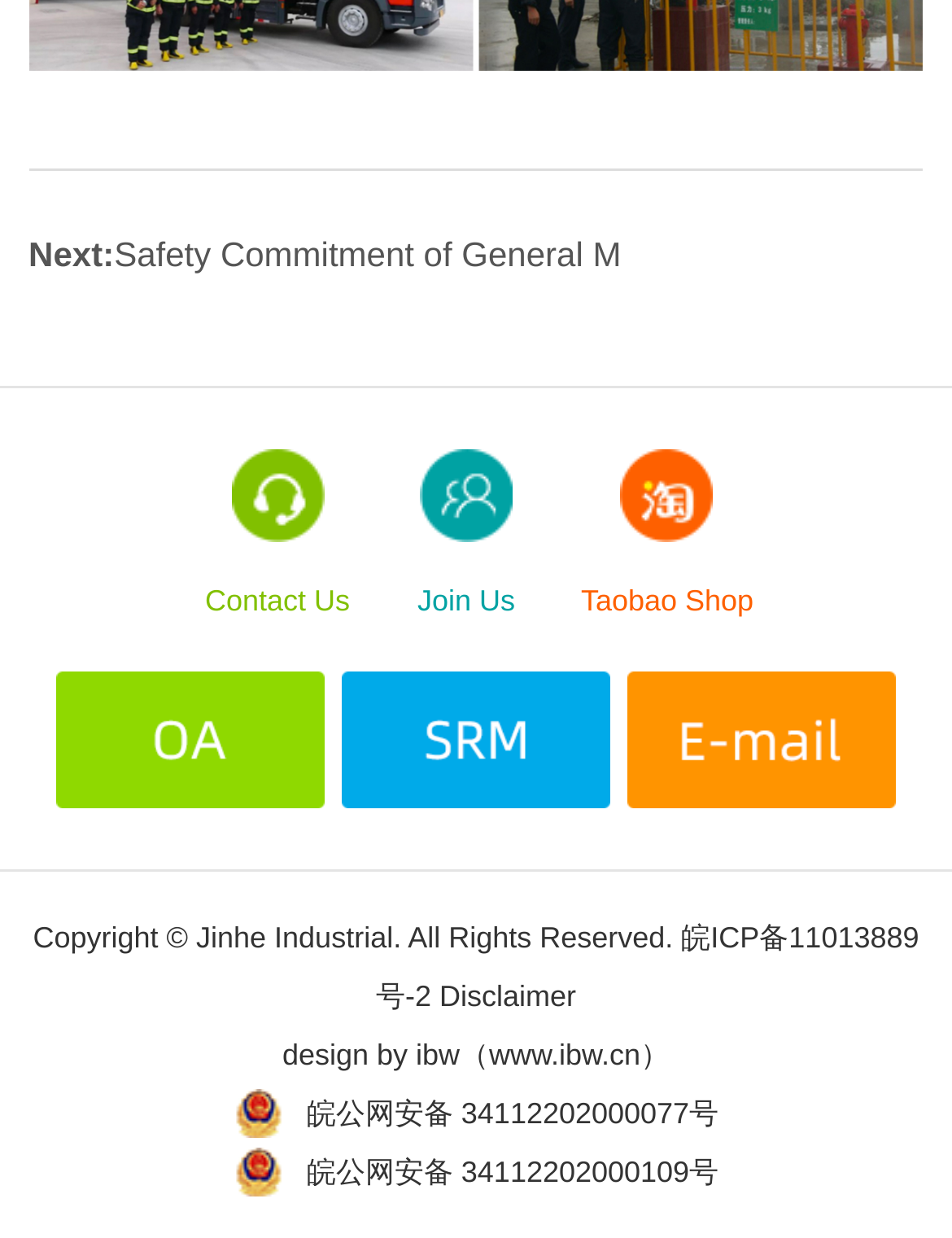Please pinpoint the bounding box coordinates for the region I should click to adhere to this instruction: "Check Disclaimer".

[0.462, 0.791, 0.605, 0.818]